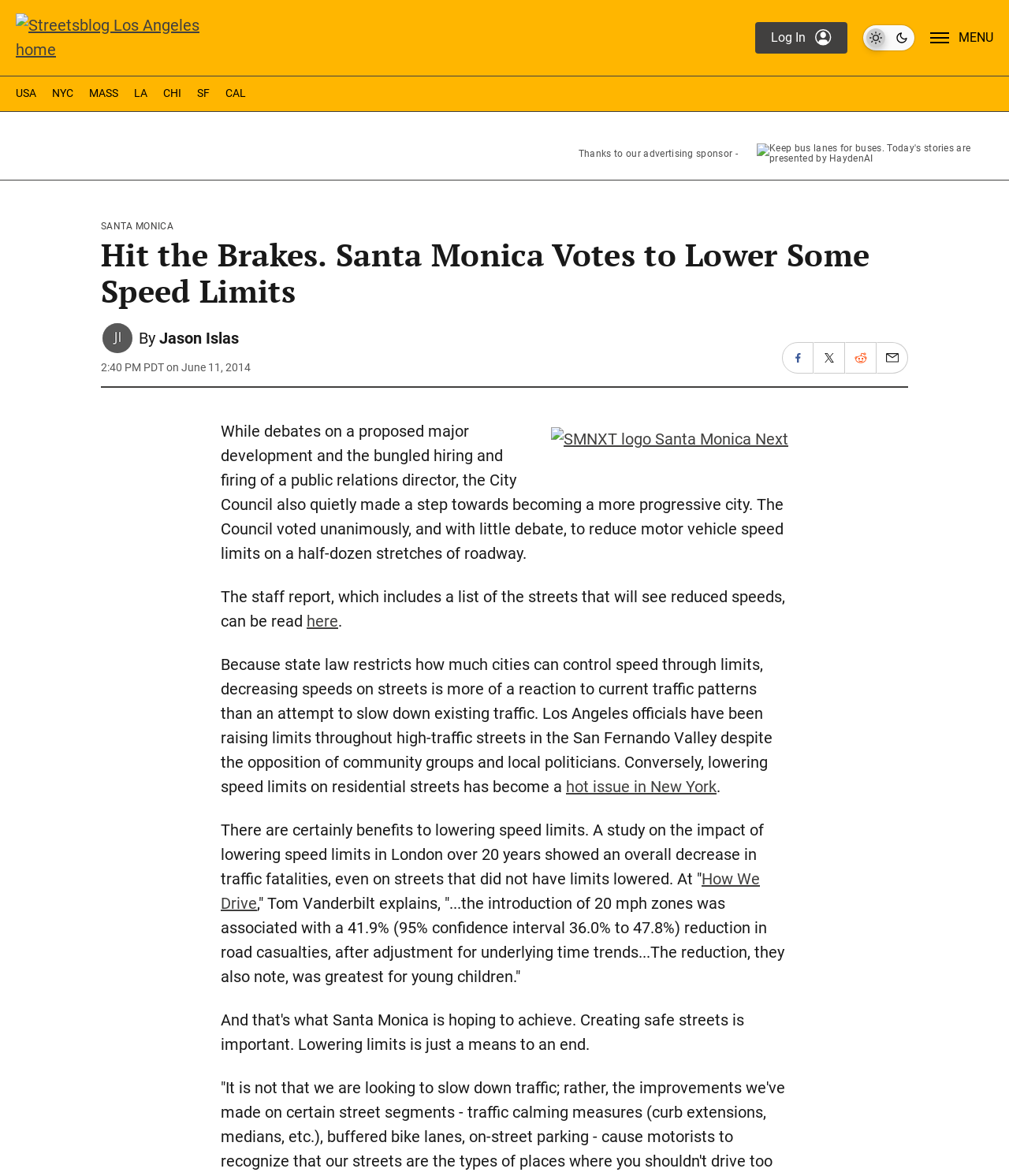What is the purpose of lowering speed limits?
Please use the image to provide a one-word or short phrase answer.

To reduce traffic fatalities